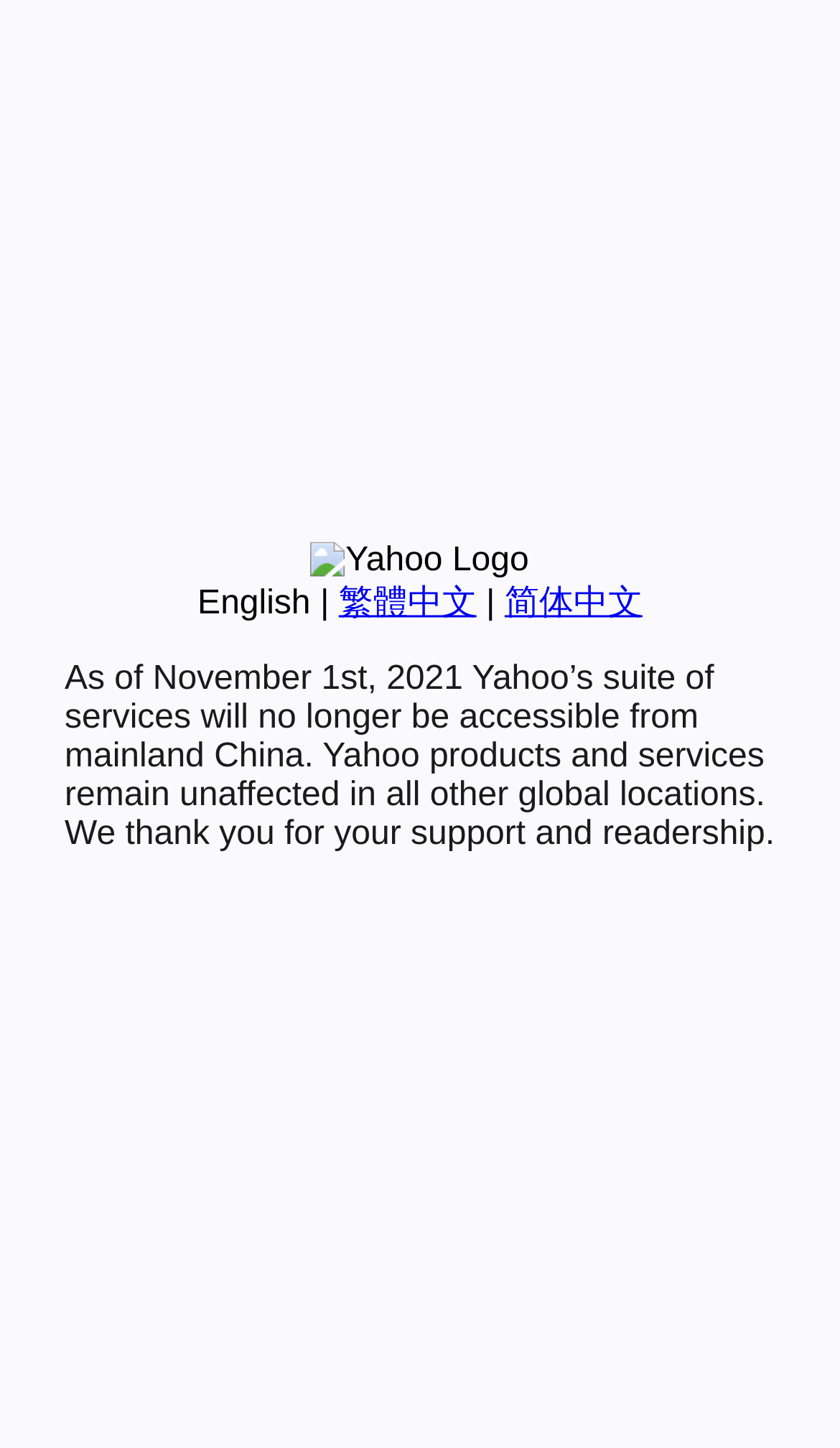Provide the bounding box coordinates of the HTML element described by the text: "About".

None